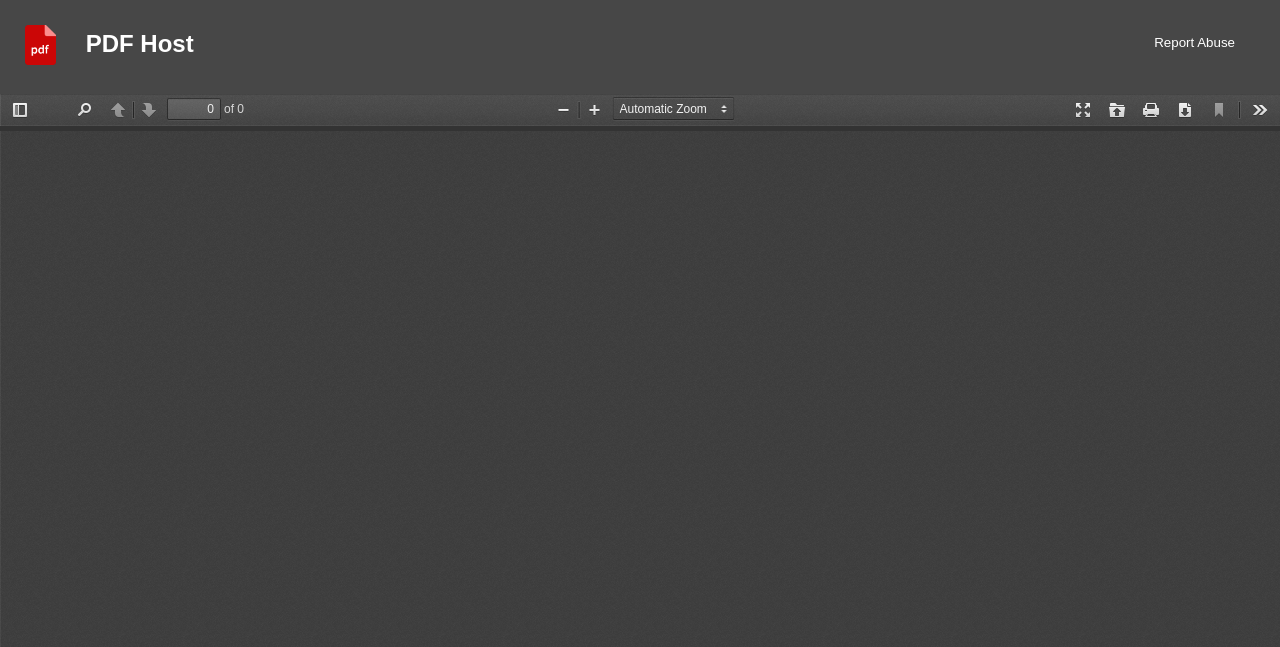How many buttons are there in the toolbar?
Please use the visual content to give a single word or phrase answer.

11